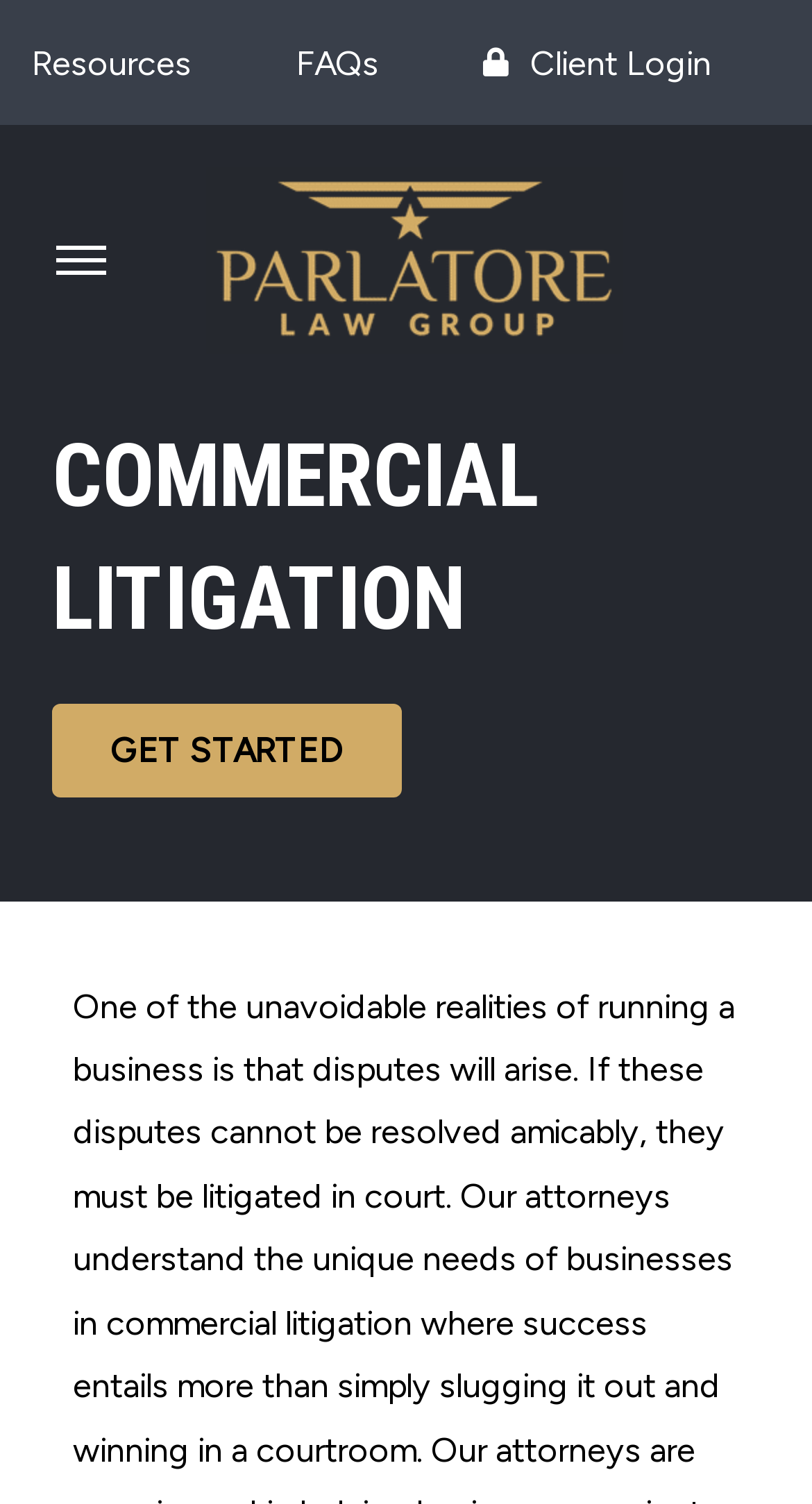Produce an elaborate caption capturing the essence of the webpage.

The webpage is about commercial litigation services offered by Parlatore Law Group. At the top left, there are three links: "Resources", "FAQs", and "Client Login", aligned horizontally. To the right of these links, the law group's logo is displayed. Below the logo, a prominent heading "COMMERCIAL LITIGATION" is centered. Underneath the heading, a "GET STARTED" link is positioned. The webpage's main content is likely related to the law group's experience in helping businesses navigate litigation disputes, as indicated by the meta description.